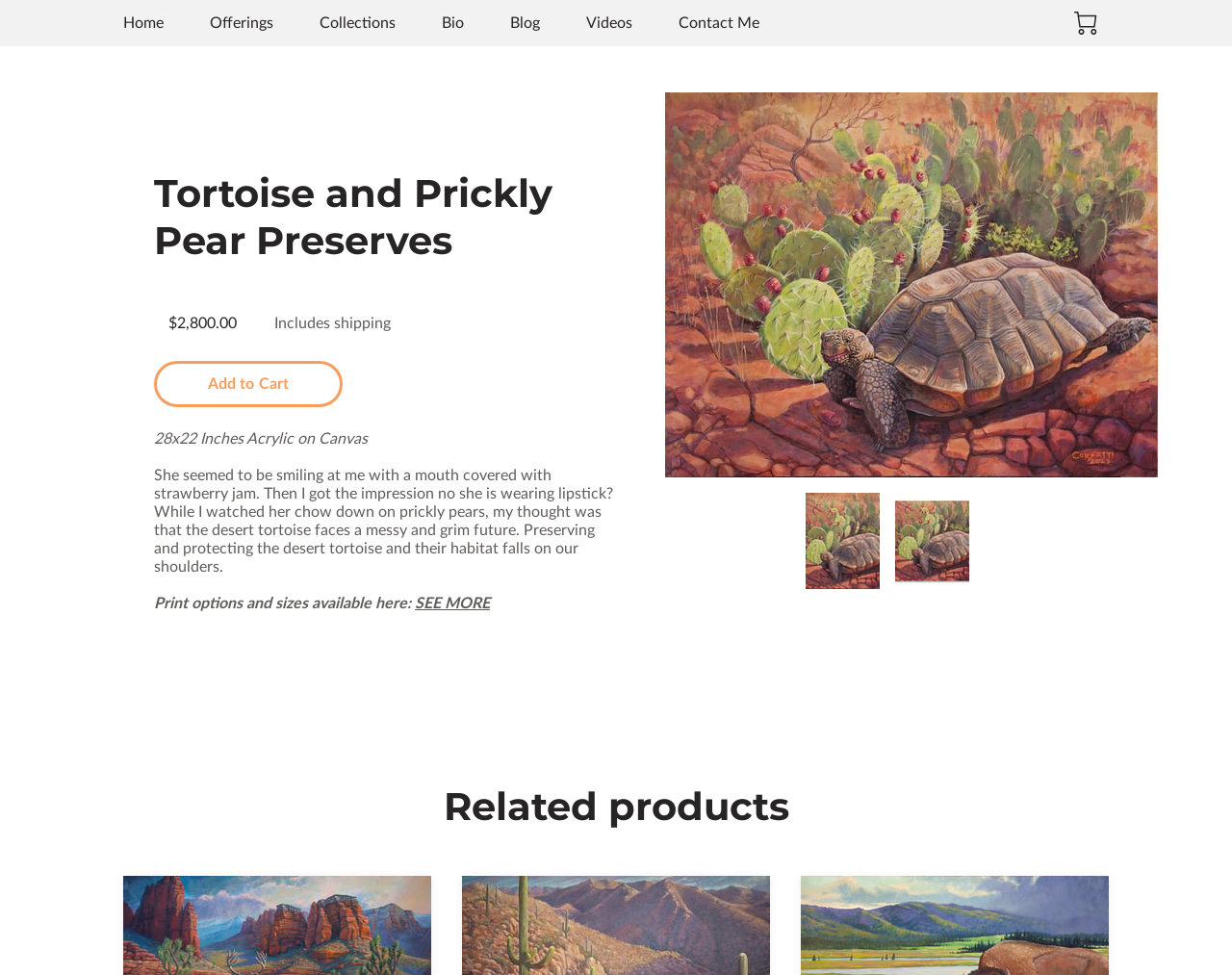What is the theme of the painting?
Answer with a single word or short phrase according to what you see in the image.

Desert tortoise and habitat preservation